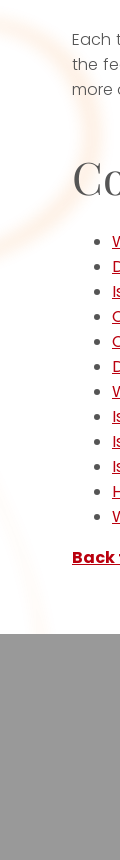Analyze the image and describe all key details you can observe.

The image presents a segment of a webpage discussing male pedicure options, particularly highlighting the benefits of the Callus Peel treatment. It describes how this treatment enhances the pedicure experience by applying an acid peeling to calloused areas of the feet, improving epidermis removal and resulting in smoother, softer skin. The design features a refined layout with a mix of text and bullet points, suggesting a user-friendly interface. The footer includes a prominent "Back" button, encouraging easy navigation through the site. The overall aesthetic is clean and professional, aimed at providing information in an accessible manner.